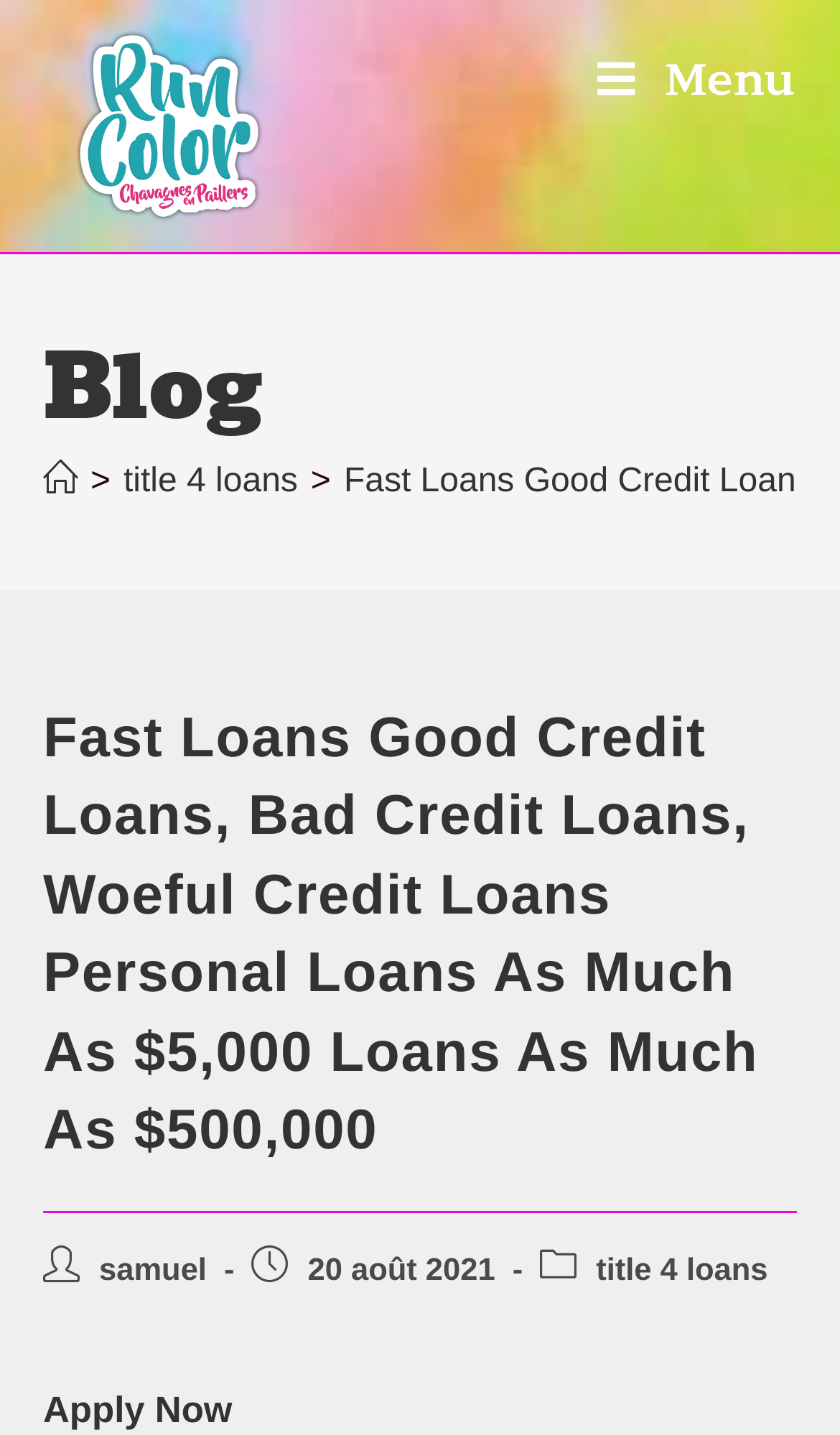What is the name of the blog?
Refer to the image and respond with a one-word or short-phrase answer.

Blog